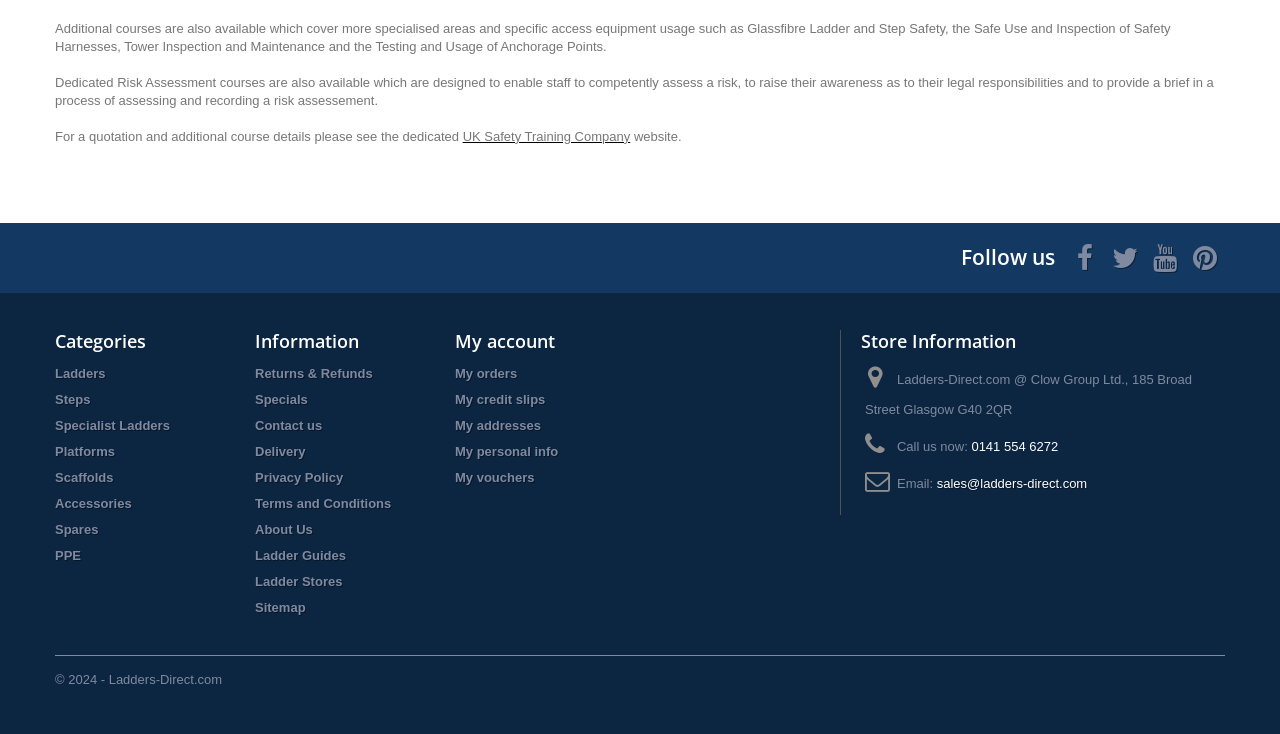Respond to the following question with a brief word or phrase:
Is there a way to access my account information?

Yes